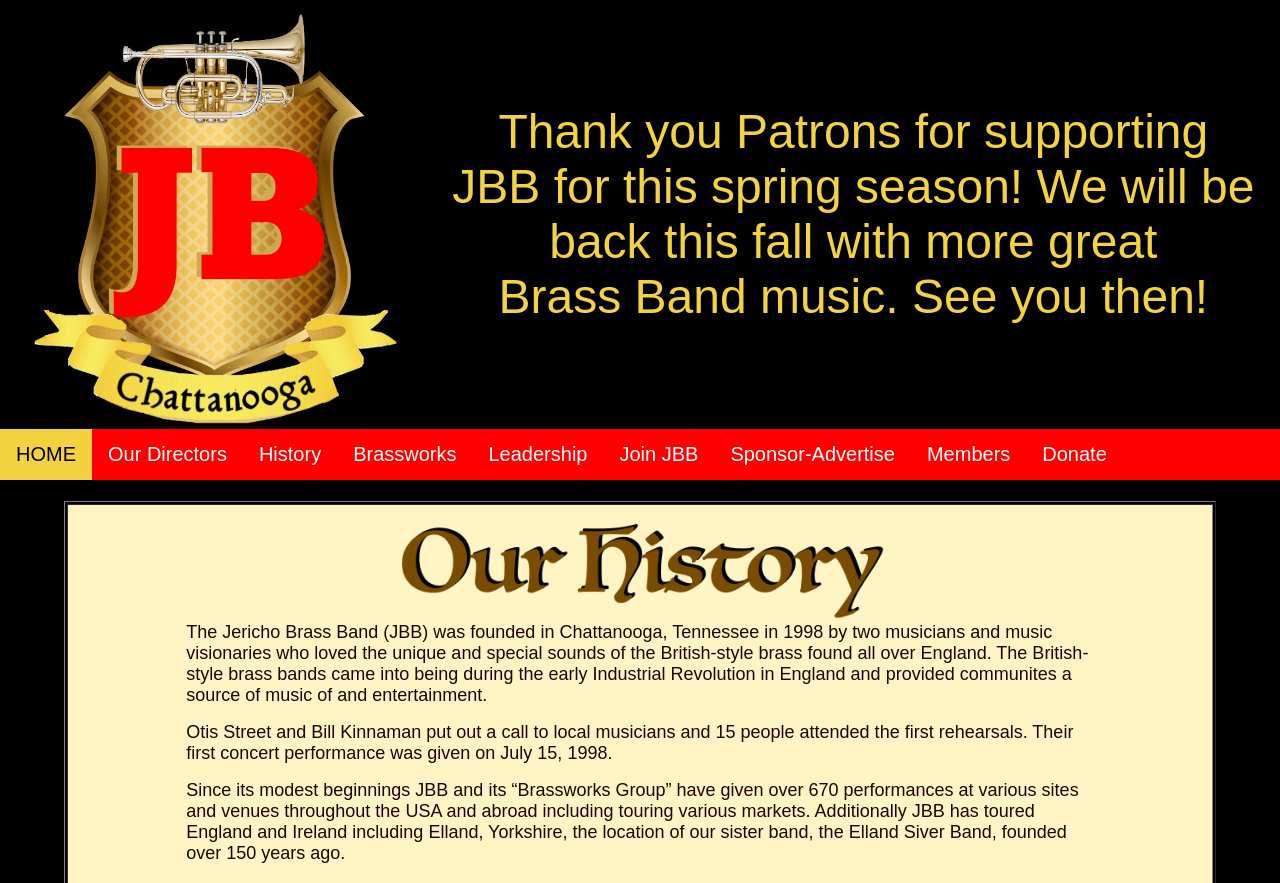Locate the bounding box coordinates of the element that should be clicked to execute the following instruction: "Click the link to learn more about Helen Keller's biography".

None